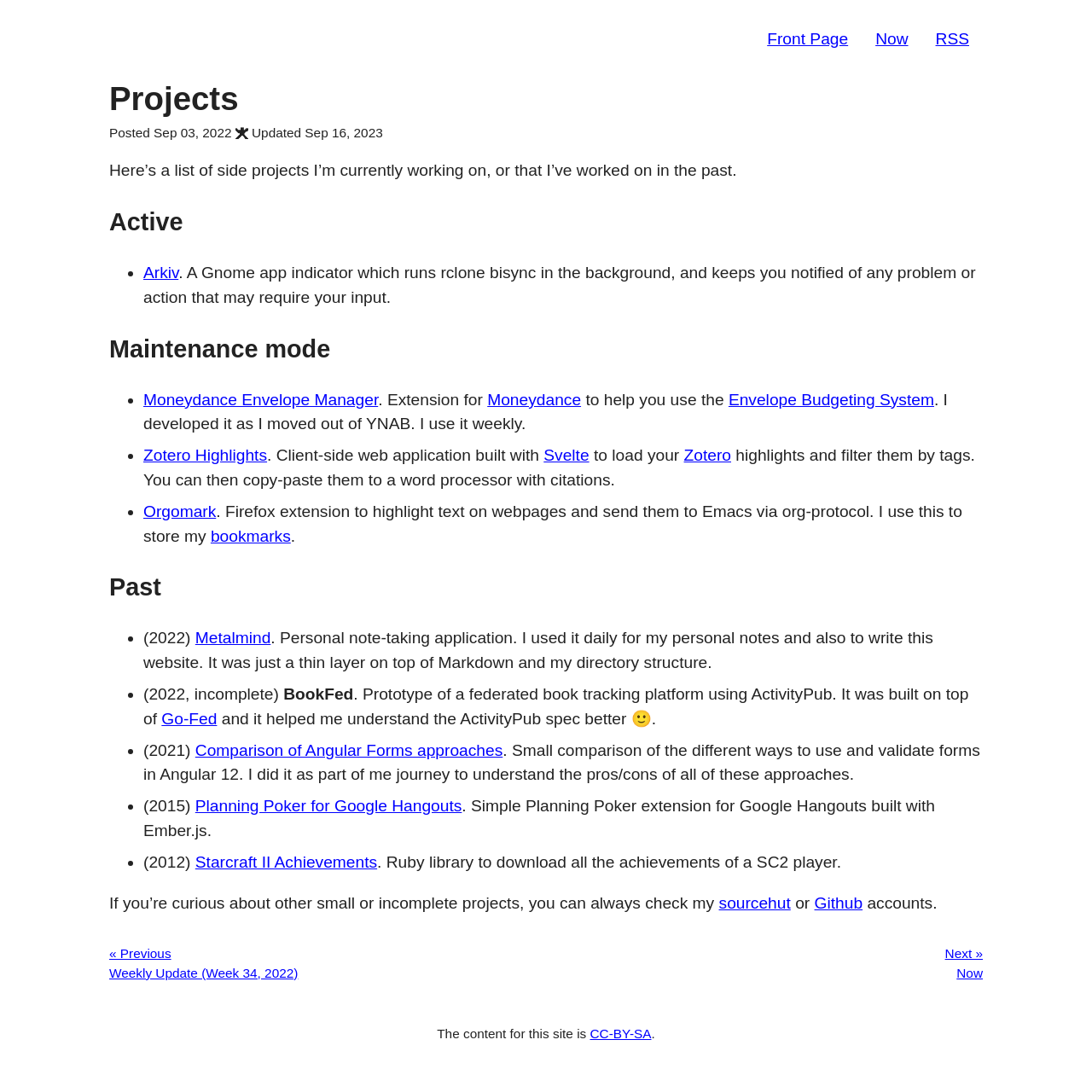Please analyze the image and give a detailed answer to the question:
How many projects are listed under the 'Active' category?

The webpage lists three projects under the 'Active' category, namely Arkiv, Moneydance Envelope Manager, and Zotero Highlights.